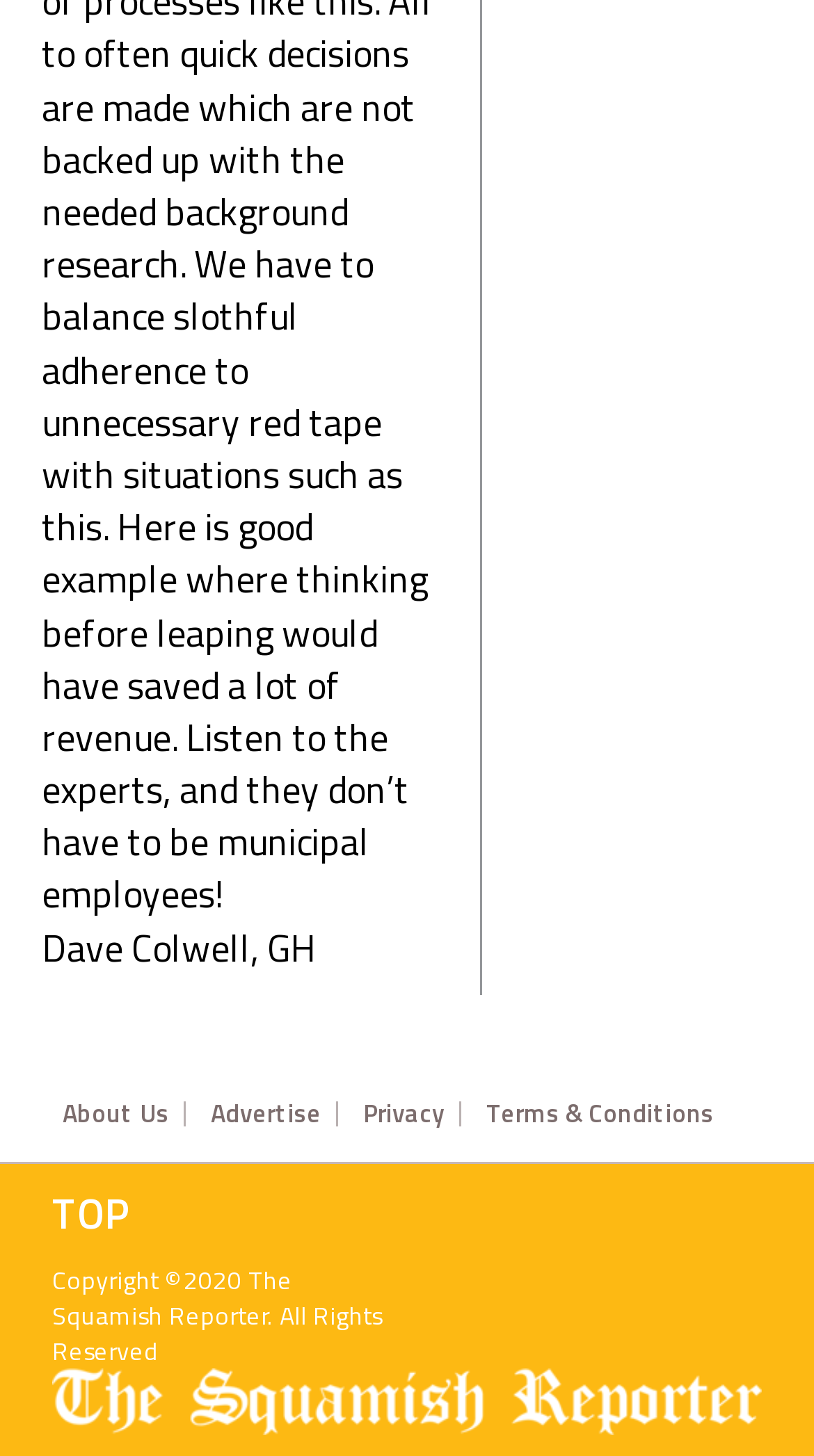Examine the image carefully and respond to the question with a detailed answer: 
What is the name of the logo at the bottom?

The image at the bottom of the webpage is described as 'squamish reporter logo', which suggests that it is the logo of the Squamish Reporter.